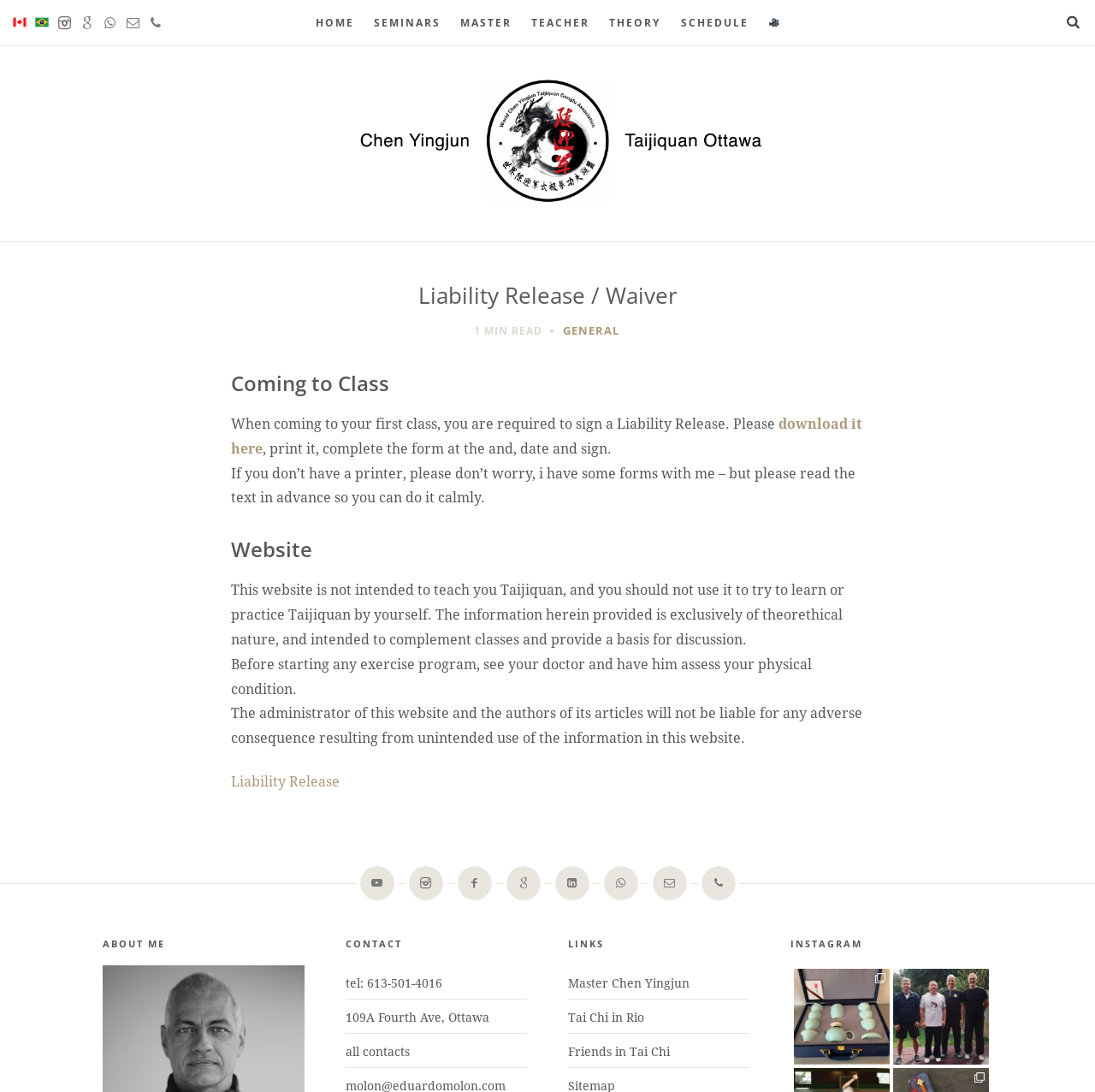Refer to the image and provide an in-depth answer to the question:
What is the address of the Tai Chi class?

The address of the Tai Chi class can be found under the 'CONTACT' section, which is '109A Fourth Ave, Ottawa'.